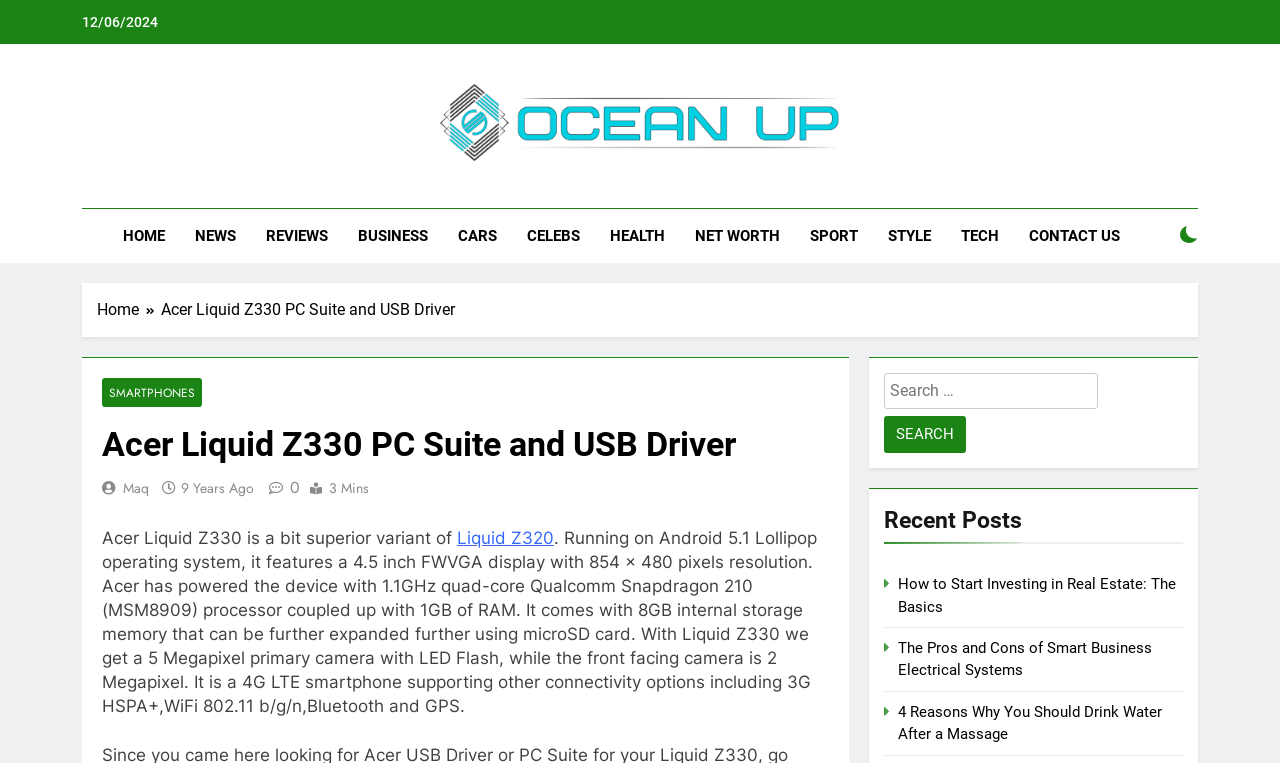What is the name of the operating system?
Please respond to the question with a detailed and well-explained answer.

I found the answer by reading the text description of the smartphone, which mentions 'Running on Android 5.1 Lollipop operating system'.